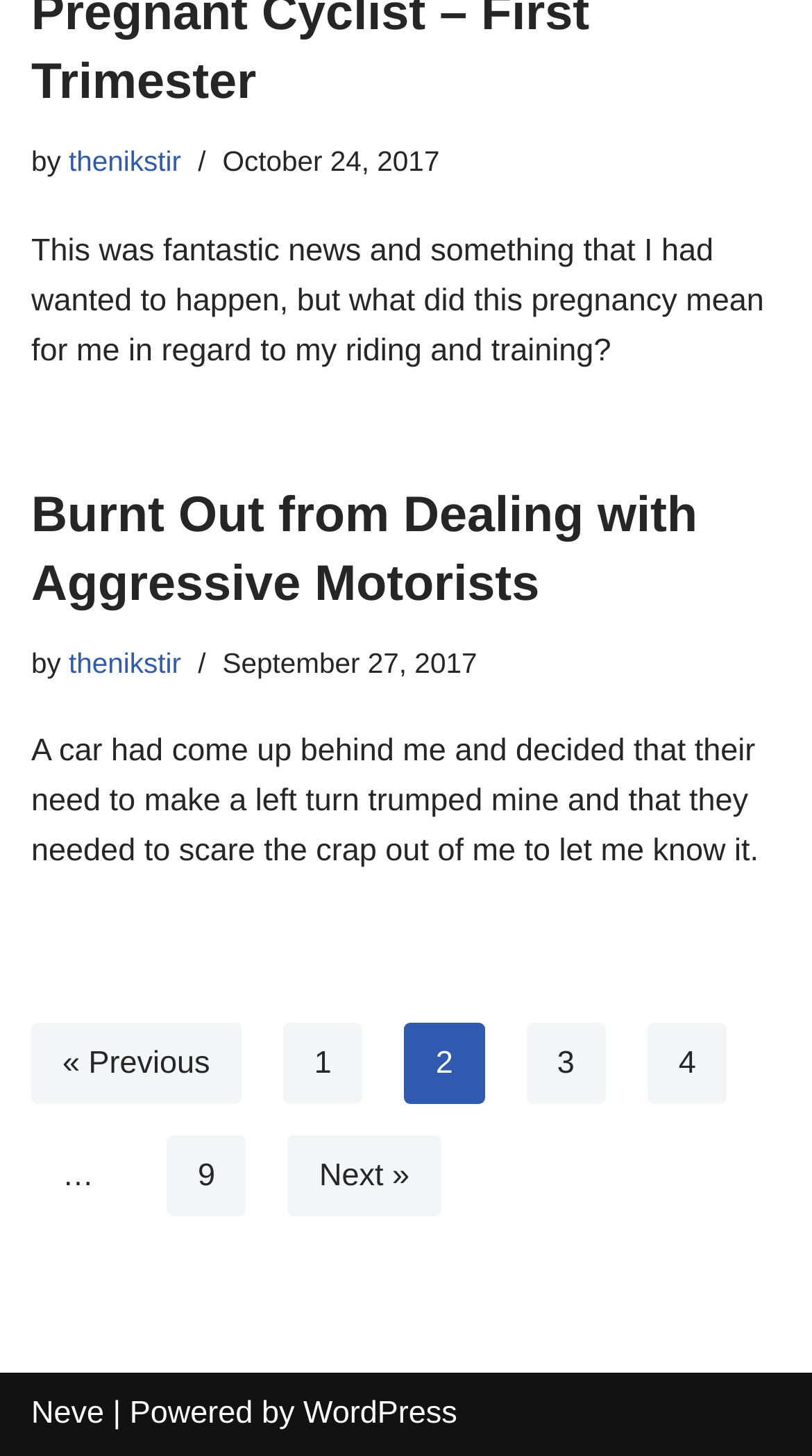Please provide a brief answer to the following inquiry using a single word or phrase:
What is the platform used to power the website?

WordPress